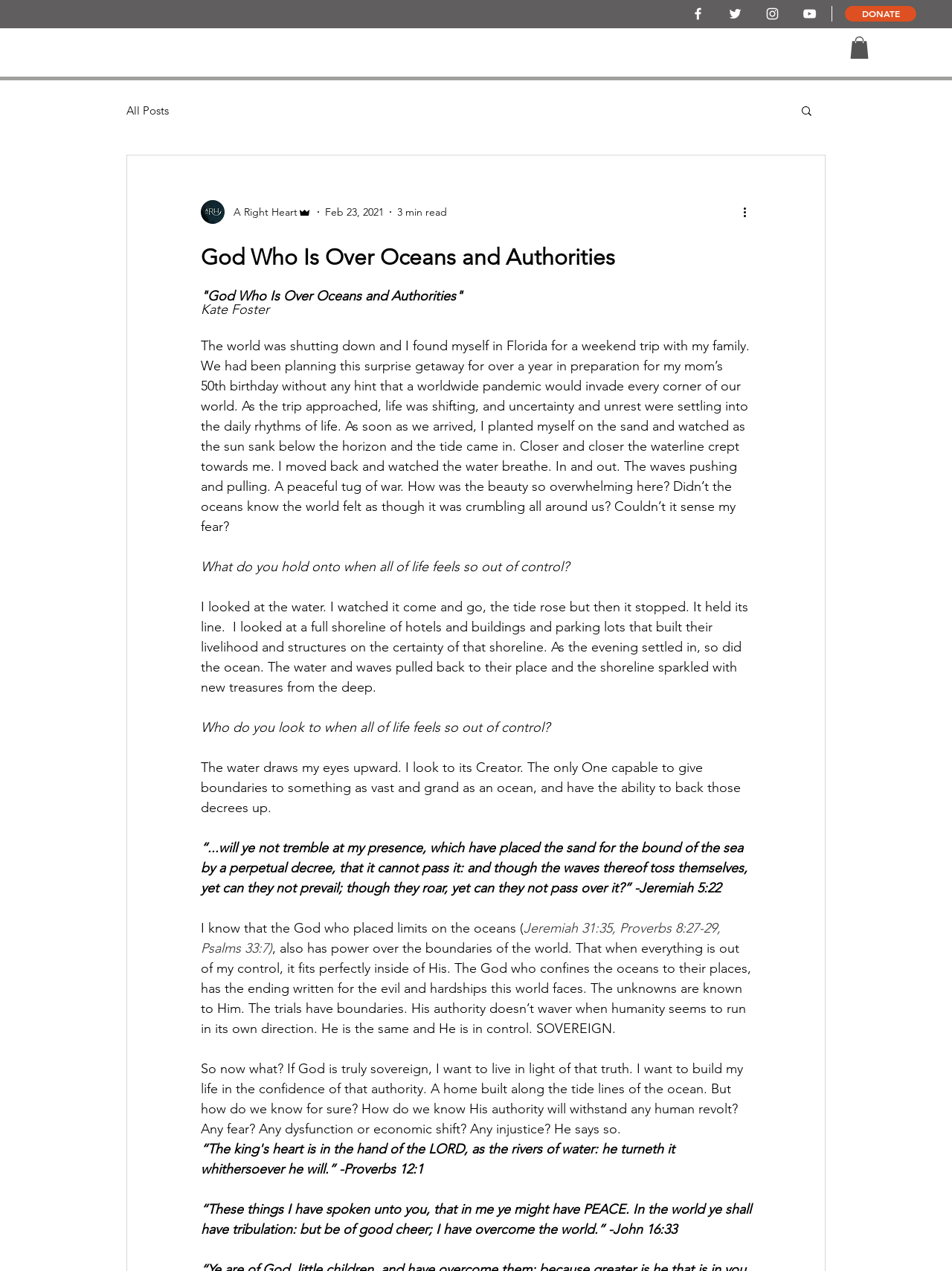Answer the question with a single word or phrase: 
How many social media icons are there?

4